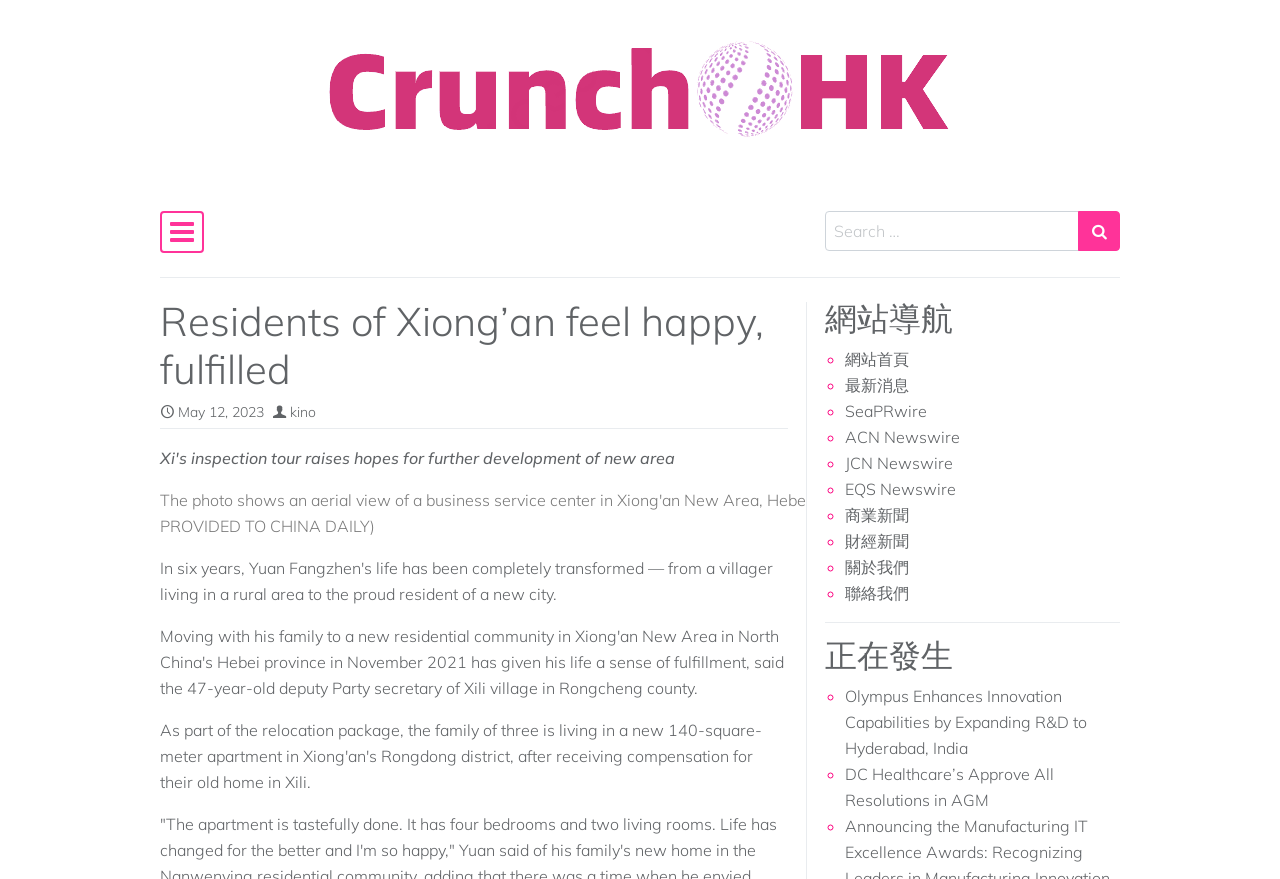Provide the bounding box coordinates, formatted as (top-left x, top-left y, bottom-right x, bottom-right y), with all values being floating point numbers between 0 and 1. Identify the bounding box of the UI element that matches the description: Skip to content

[0.124, 0.05, 0.145, 0.071]